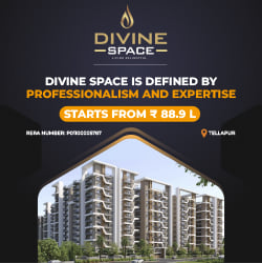Use the information in the screenshot to answer the question comprehensively: What is the starting price of the residential complex?

The starting price of the residential complex is mentioned in the caption as 'Starts From ₹ 88.9 L', which is a clear call to action enticing potential buyers with pricing information.